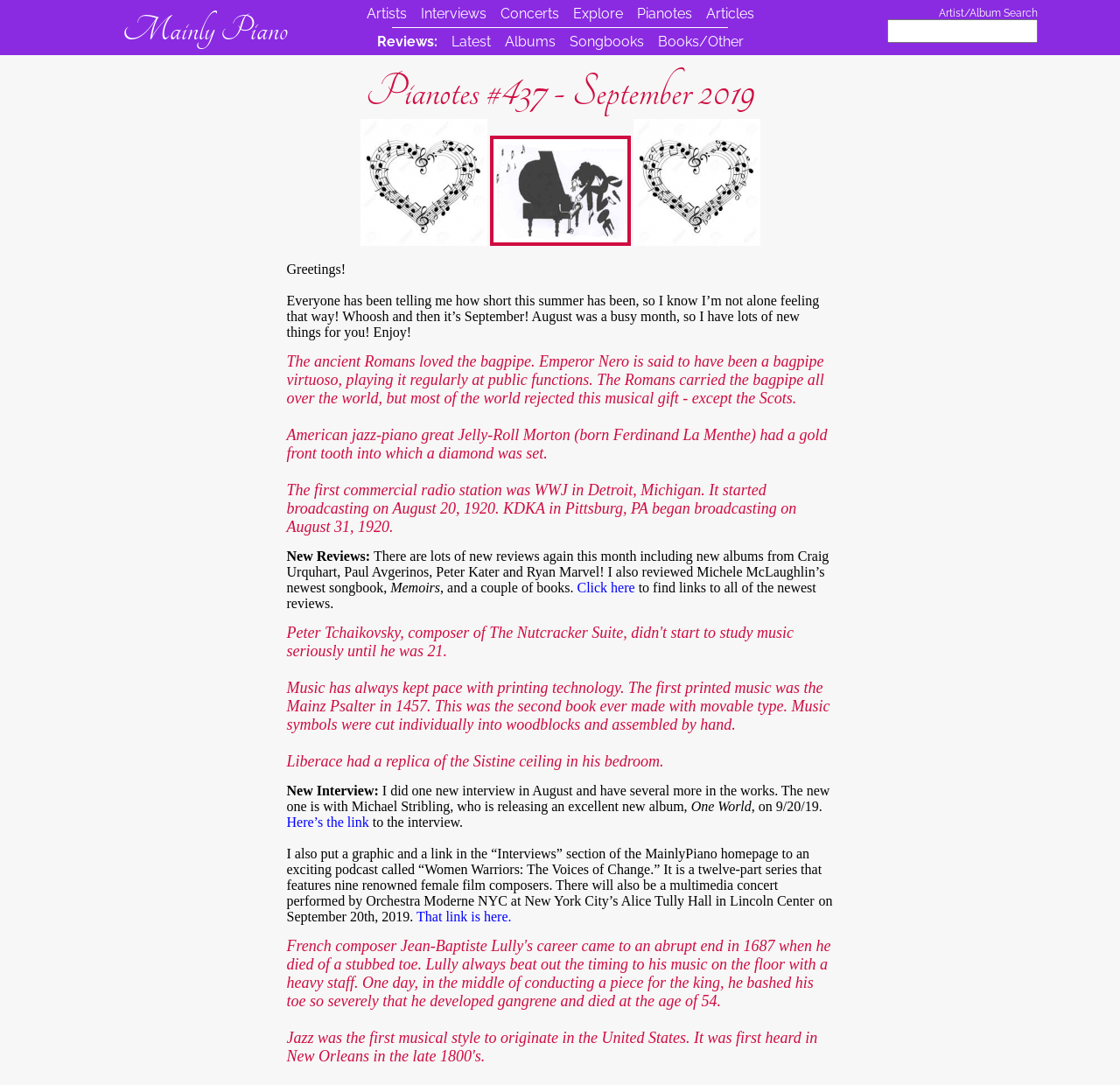Please use the details from the image to answer the following question comprehensively:
What is the date of the multimedia concert mentioned in the newsletter?

I determined the answer by reading the text '...a multimedia concert performed by Orchestra Moderne NYC at New York City’s Alice Tully Hall in Lincoln Center on September 20th, 2019.' which mentions the date of the concert.